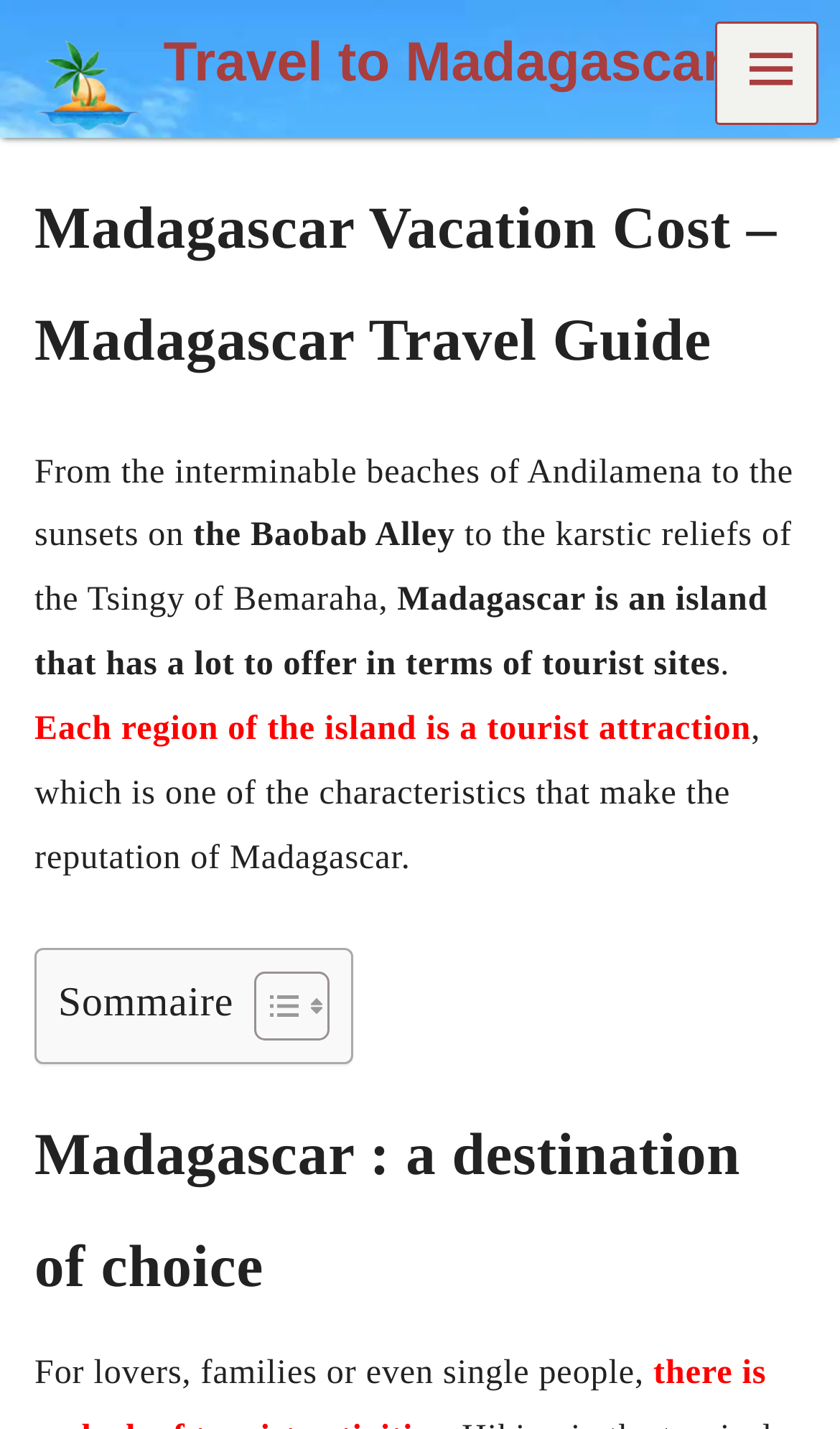Can you extract the primary headline text from the webpage?

Madagascar Vacation Cost – Madagascar Travel Guide